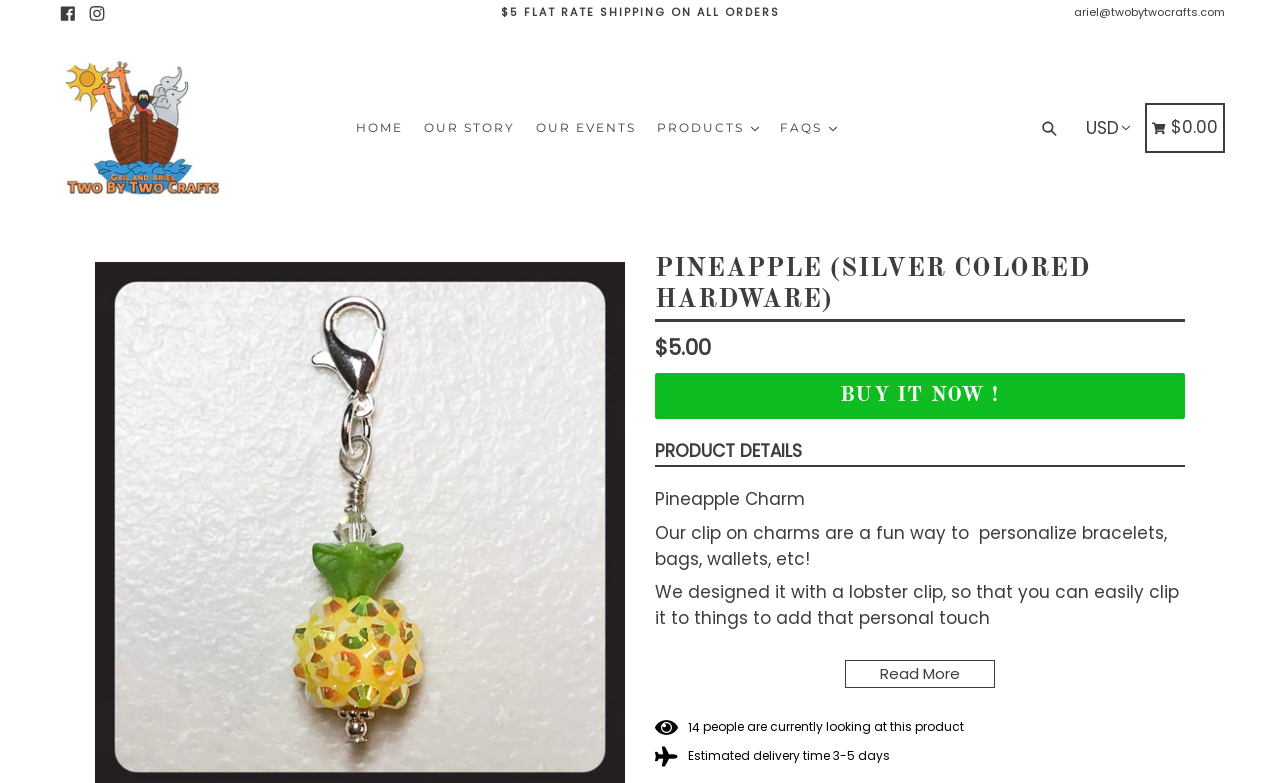Given the element description "Buy it Now !" in the screenshot, predict the bounding box coordinates of that UI element.

[0.512, 0.477, 0.926, 0.535]